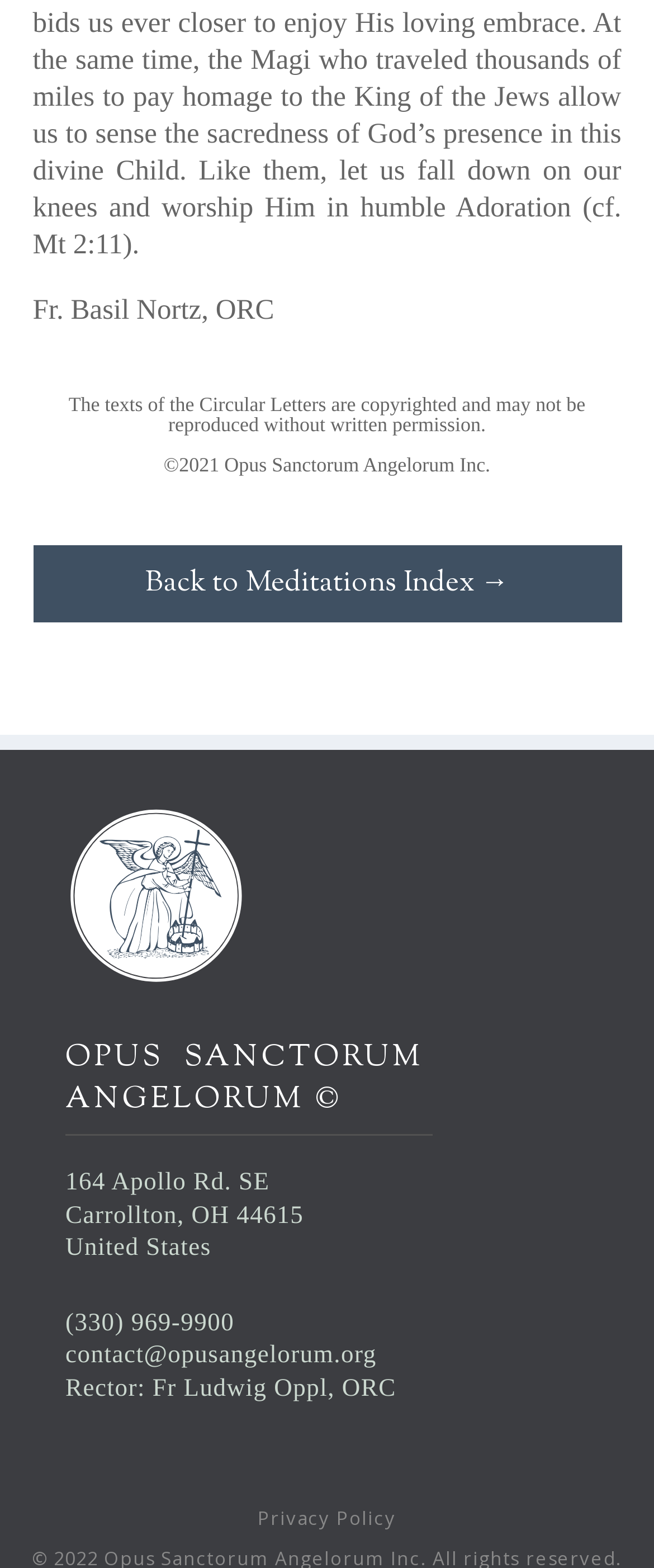Identify the coordinates of the bounding box for the element described below: "Privacy Policy". Return the coordinates as four float numbers between 0 and 1: [left, top, right, bottom].

[0.394, 0.96, 0.606, 0.976]